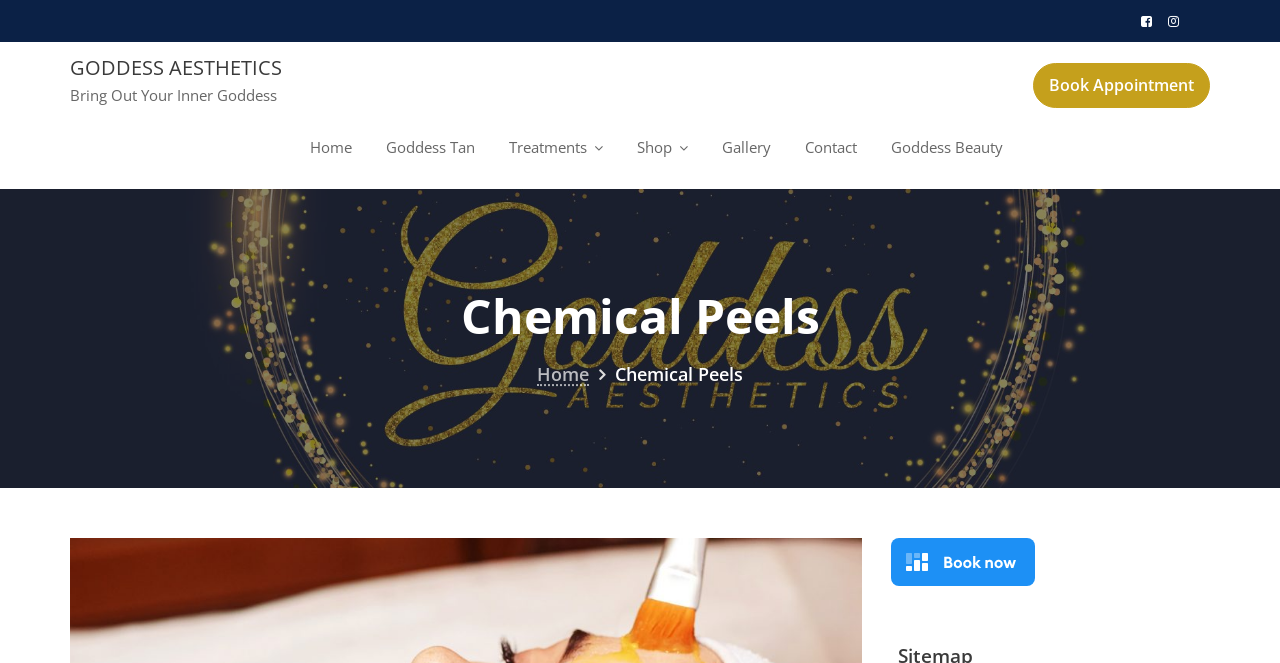Please determine the bounding box coordinates of the element's region to click for the following instruction: "Visit Kirstie Watson's Facebook page".

None